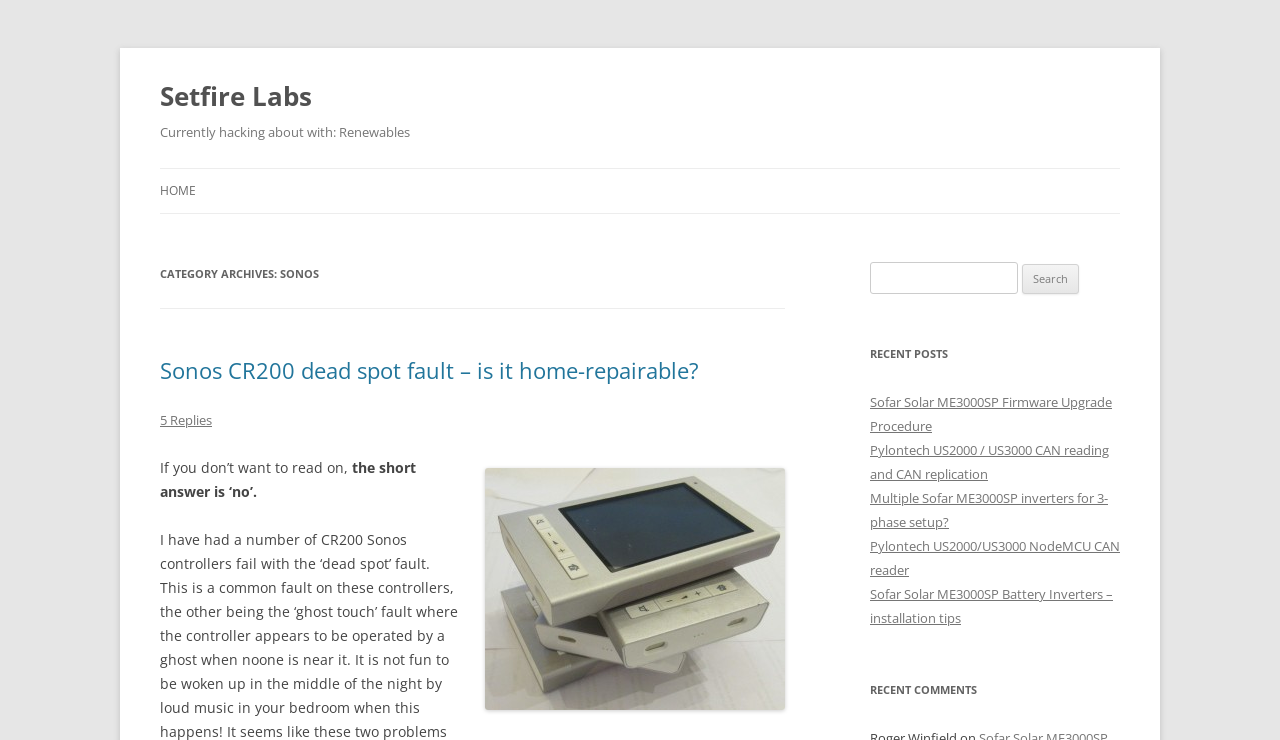Please identify the bounding box coordinates of the element I should click to complete this instruction: 'View Sofar Solar ME3000SP Firmware Upgrade Procedure'. The coordinates should be given as four float numbers between 0 and 1, like this: [left, top, right, bottom].

[0.68, 0.531, 0.869, 0.588]